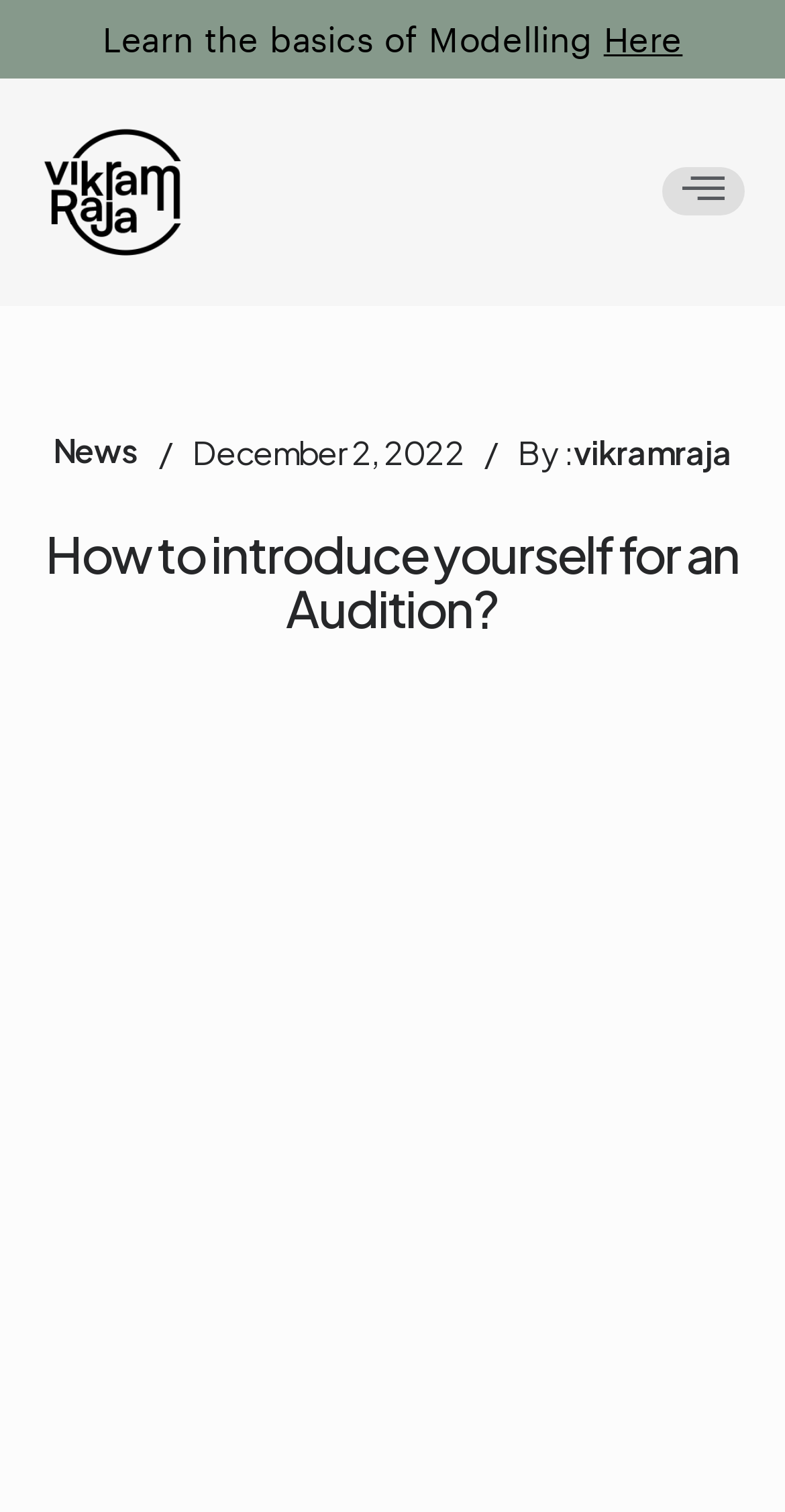Provide a short, one-word or phrase answer to the question below:
What is the logo of the website?

vikramraja logo